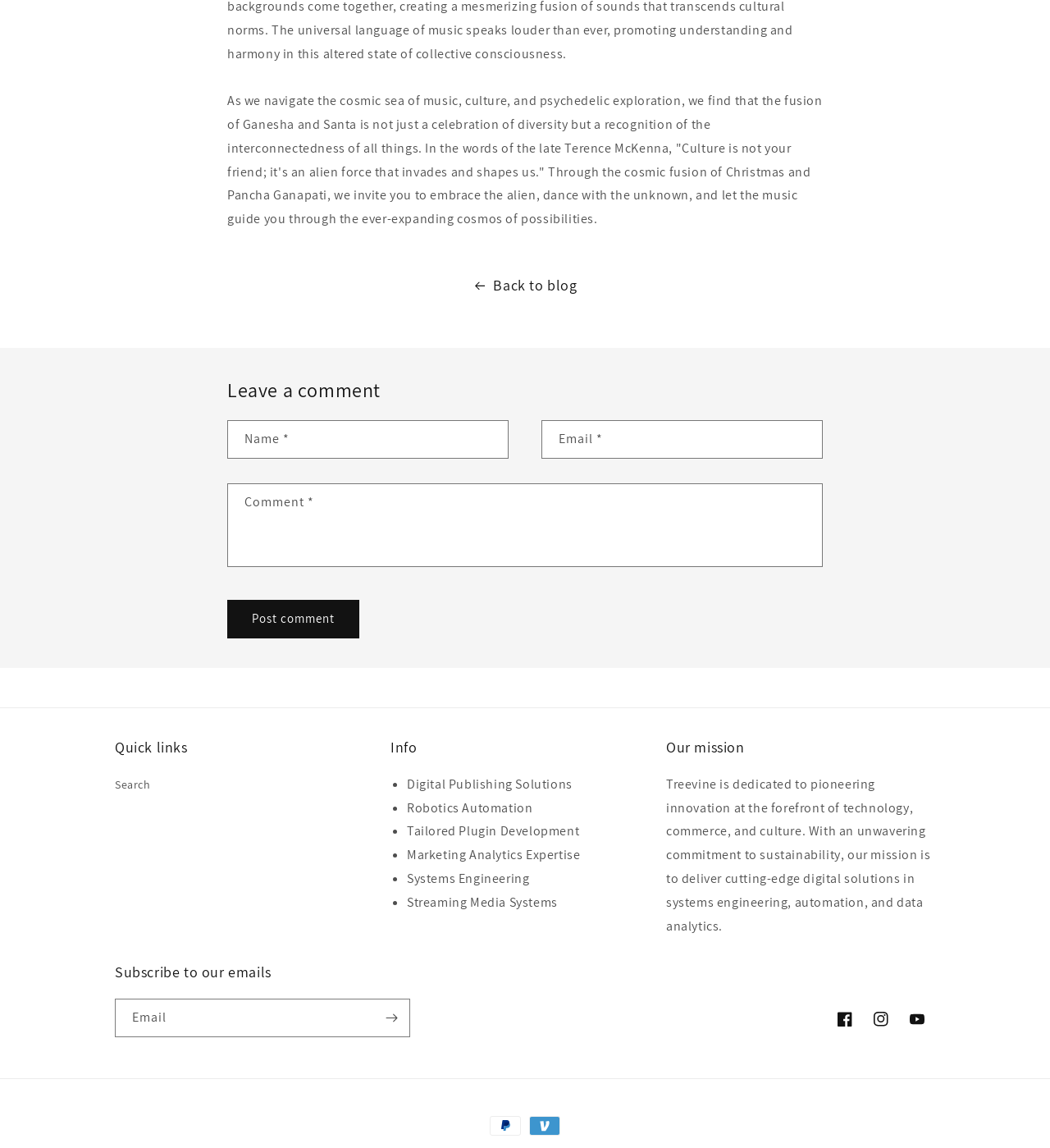What social media platforms is Treevine present on?
Look at the image and answer the question using a single word or phrase.

Facebook, Instagram, YouTube